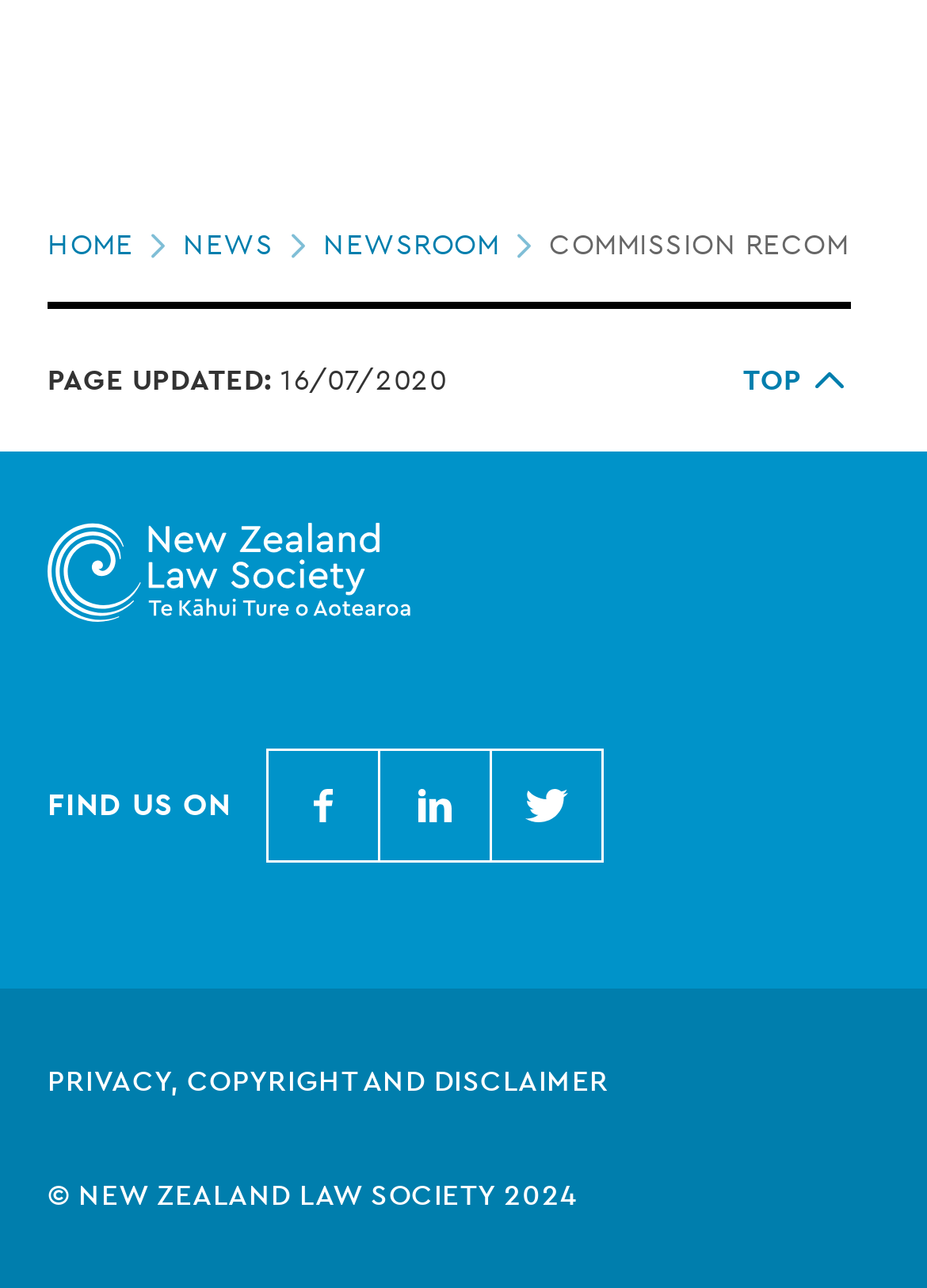What is the purpose of the 'TOP' link?
Provide a well-explained and detailed answer to the question.

I found the 'TOP' link located at the bottom-right section of the page, which suggests that it is used to navigate to the top of the page. The icon 'chevron-up' also indicates an upward direction, supporting this conclusion.